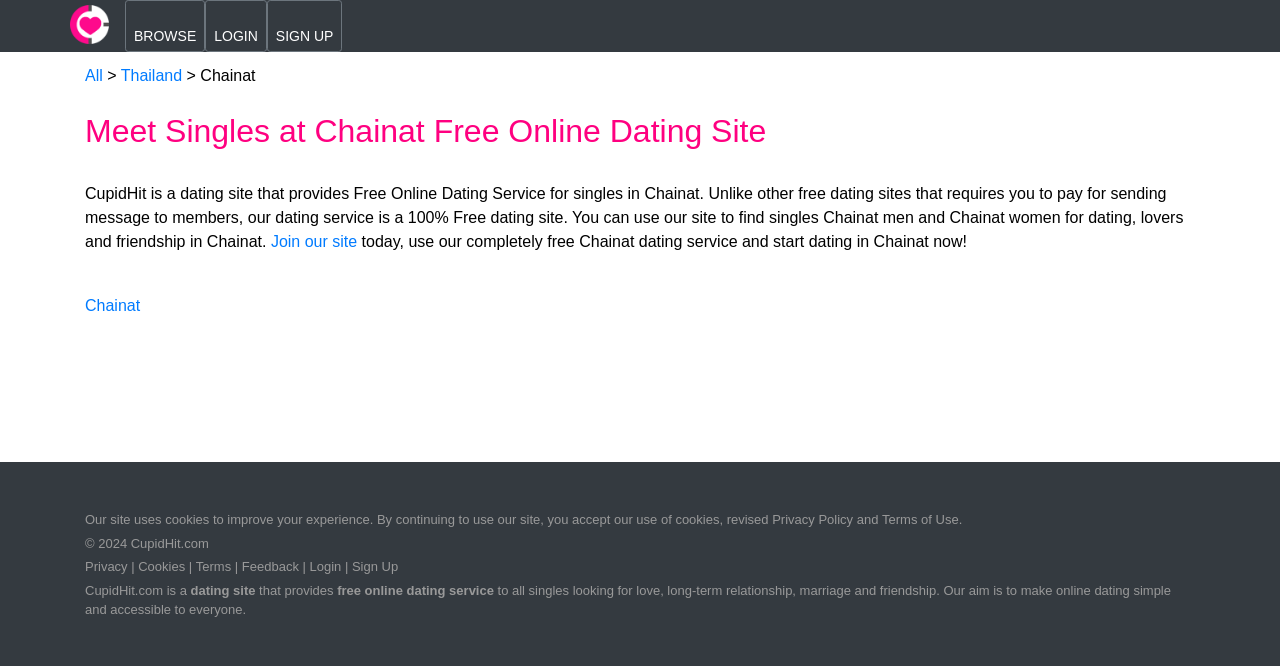Mark the bounding box of the element that matches the following description: "BROWSE".

[0.098, 0.0, 0.16, 0.078]